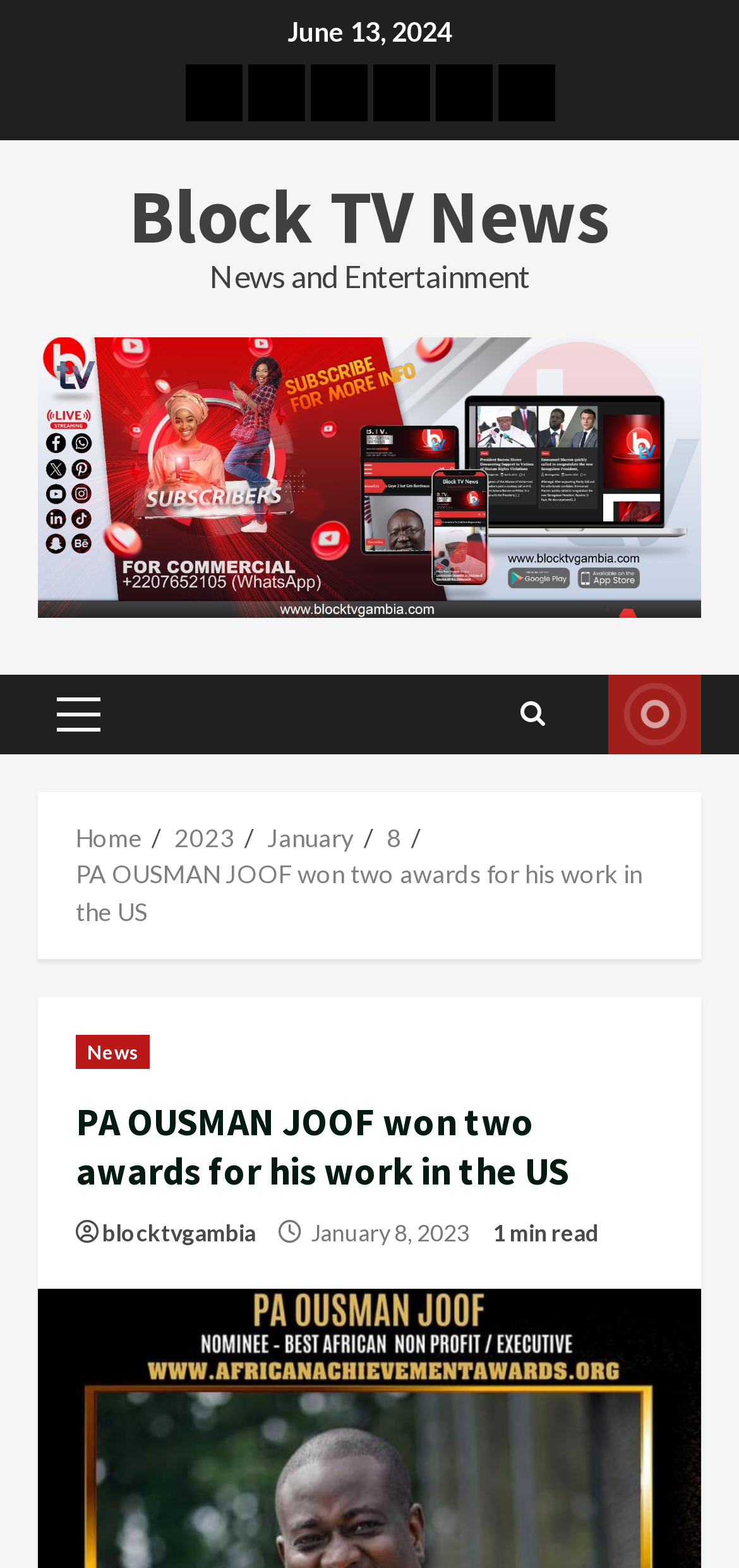Please answer the following question as detailed as possible based on the image: 
What is the name of the journalist who received awards?

I found the name of the journalist by looking at the title of the article, which says 'PA OUSMAN JOOF won two awards for his work in the US'.